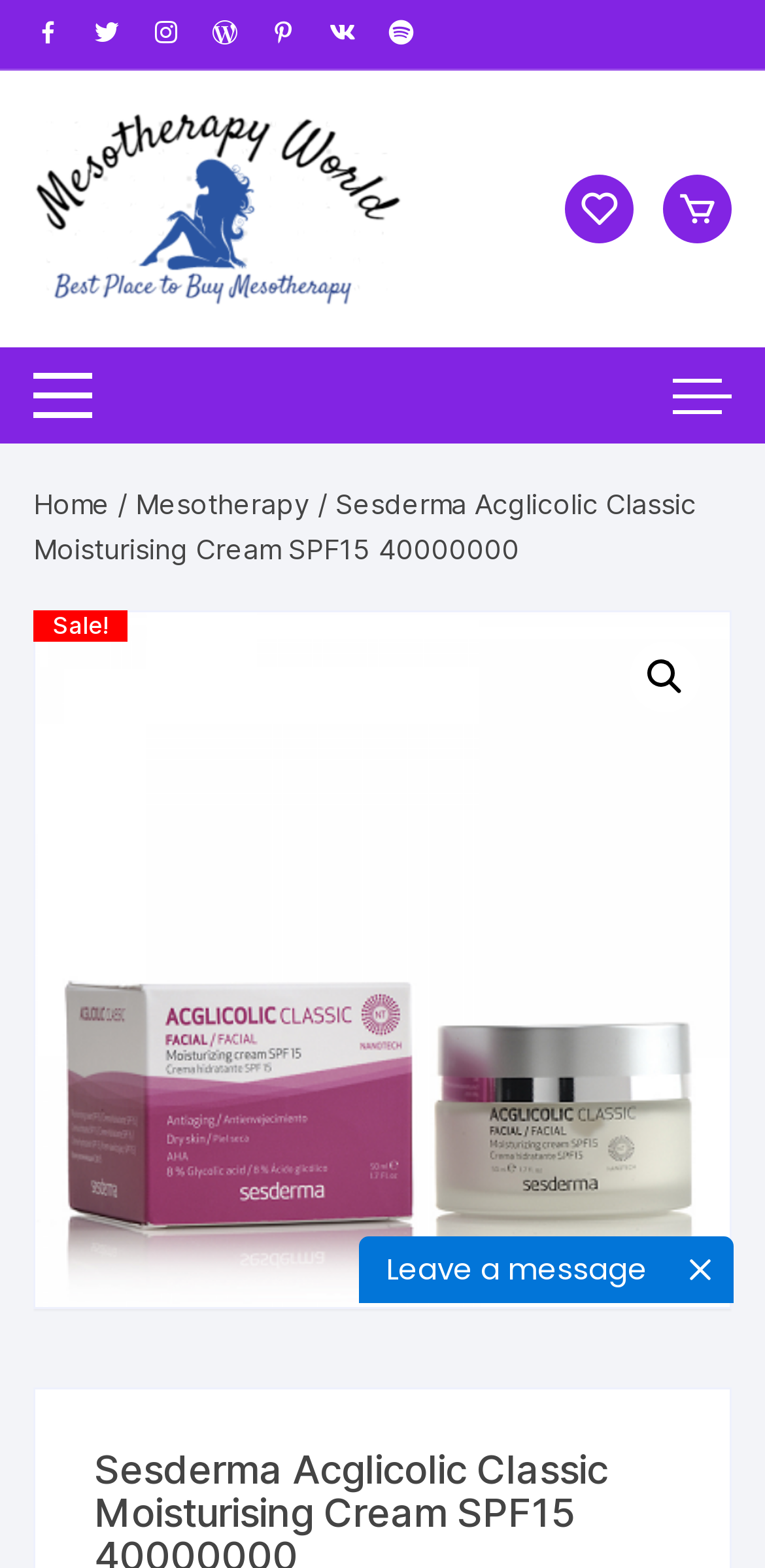What is the navigation menu?
From the screenshot, supply a one-word or short-phrase answer.

Home, Mesotherapy